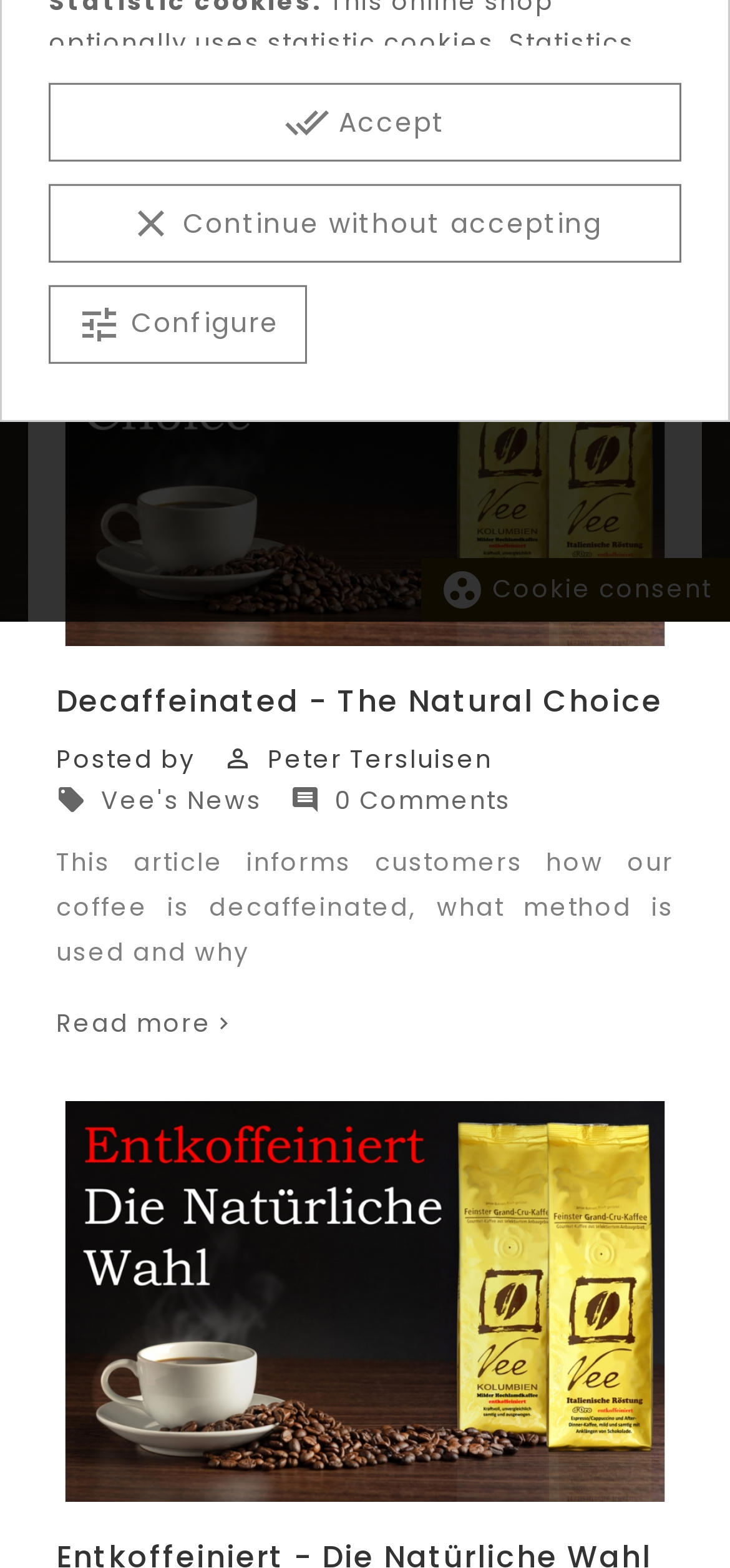Using the description: "Cart and Search", identify the bounding box of the corresponding UI element in the screenshot.

None